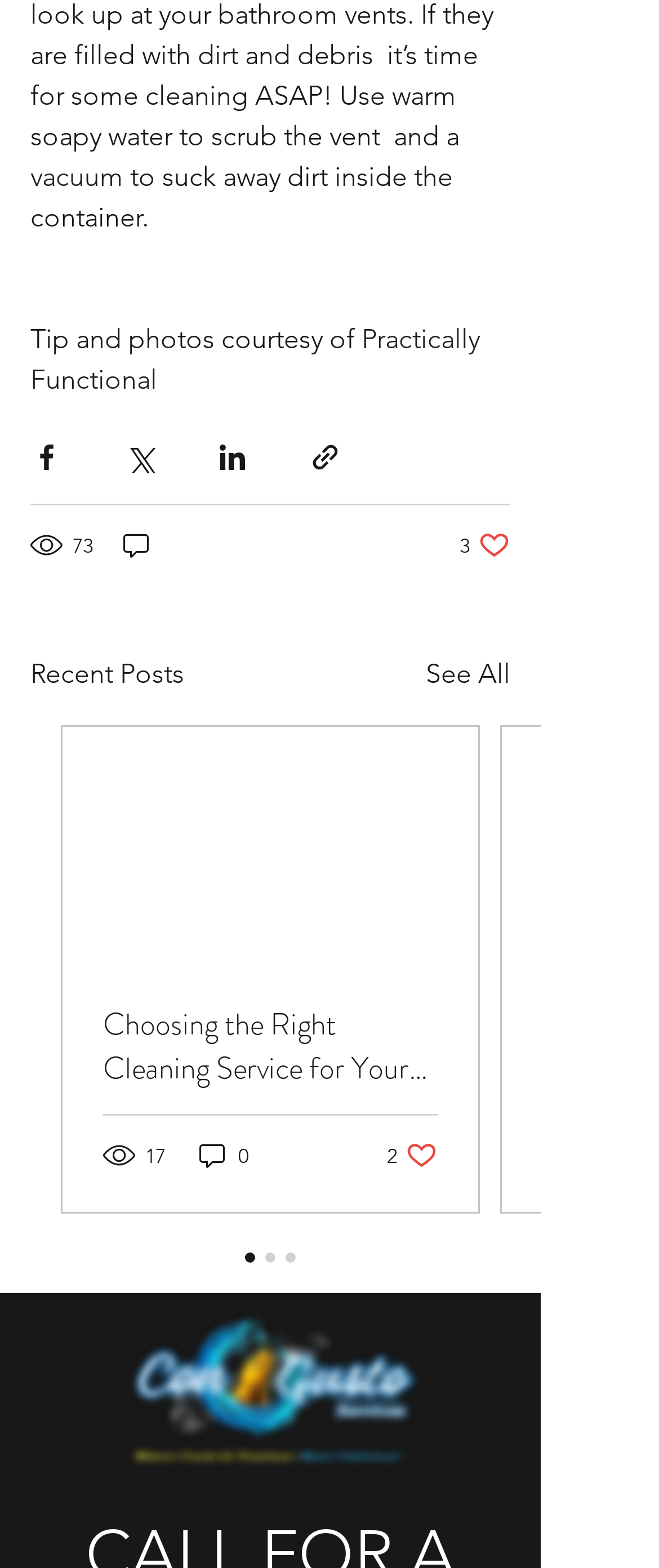Please indicate the bounding box coordinates for the clickable area to complete the following task: "Like the post". The coordinates should be specified as four float numbers between 0 and 1, i.e., [left, top, right, bottom].

[0.697, 0.338, 0.774, 0.358]